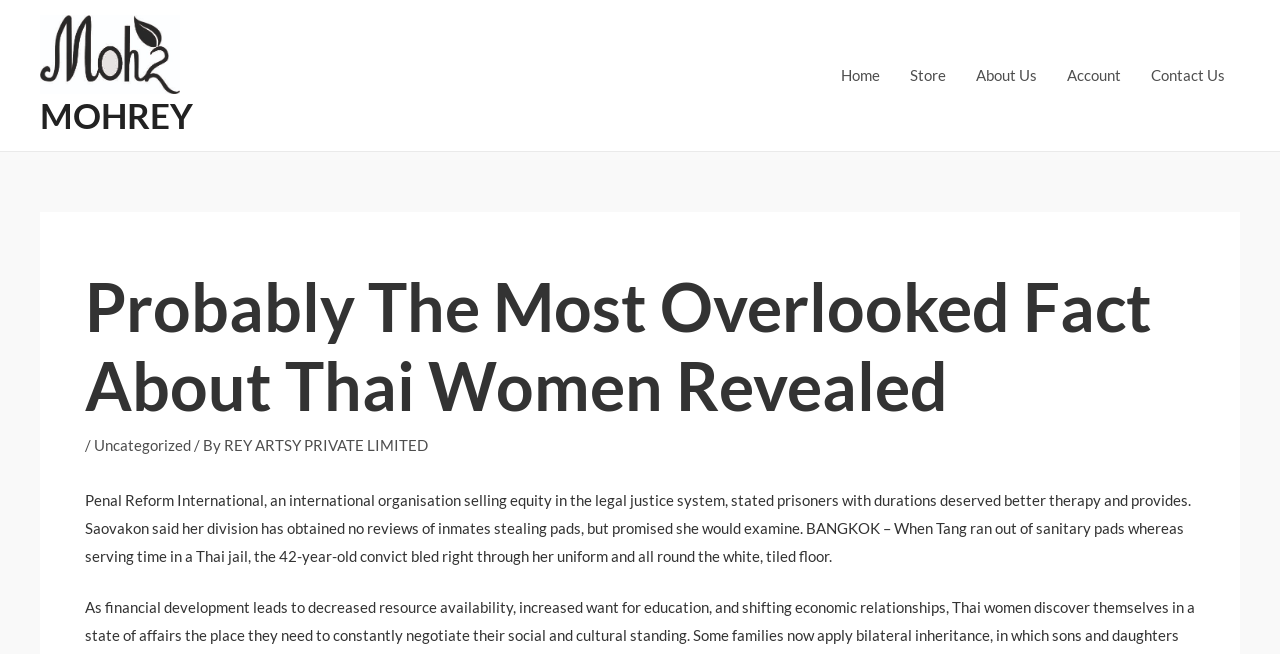Show the bounding box coordinates of the region that should be clicked to follow the instruction: "click the MOHREY link."

[0.031, 0.066, 0.141, 0.094]